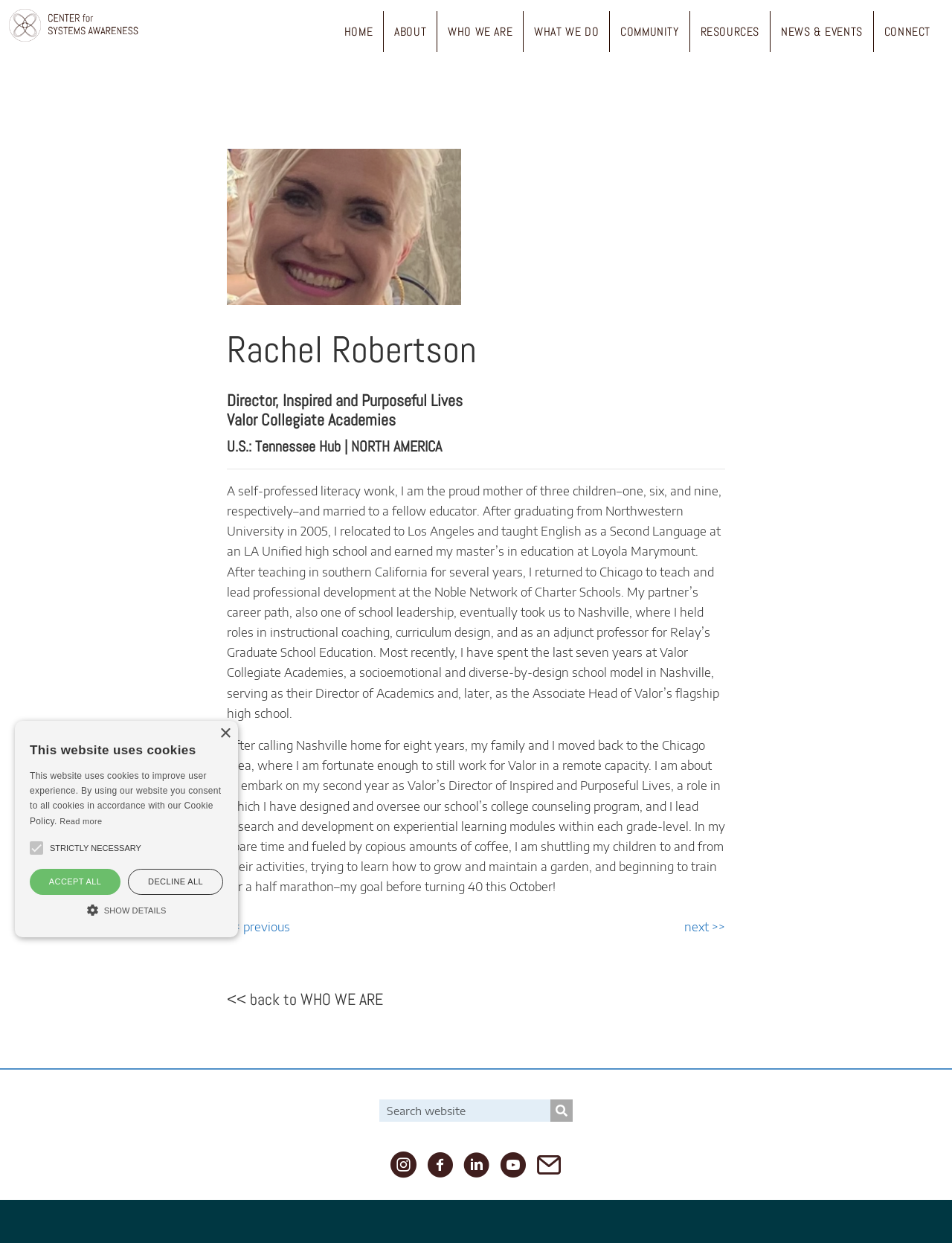What is Rachel Robertson's profession?
Please respond to the question with a detailed and thorough explanation.

Based on the webpage, Rachel Robertson is the Director of Inspired and Purposeful Lives at Valor Collegiate Academies, and she has a background in teaching and education.